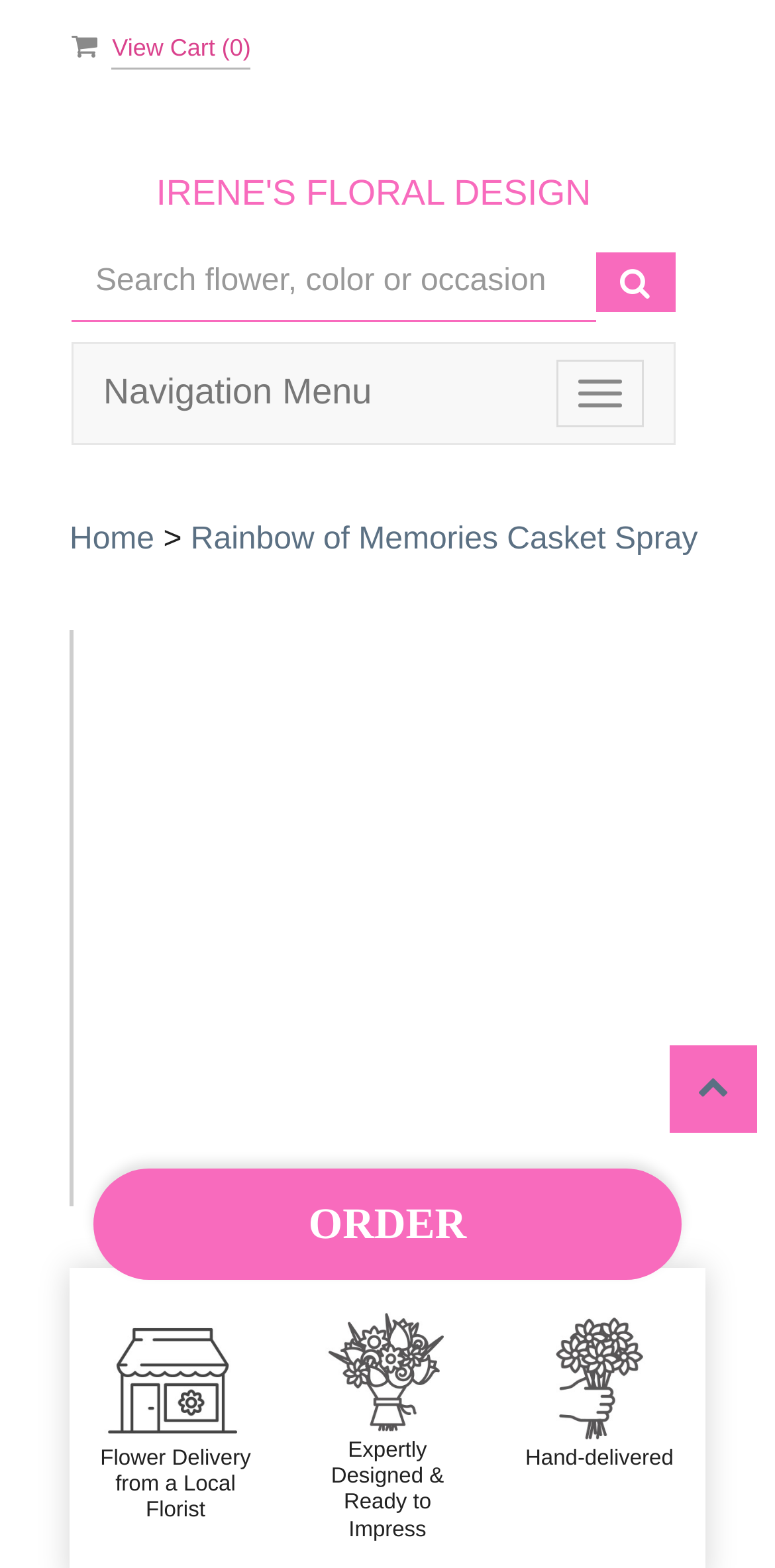Identify the bounding box coordinates necessary to click and complete the given instruction: "Go to home page".

[0.09, 0.333, 0.199, 0.355]